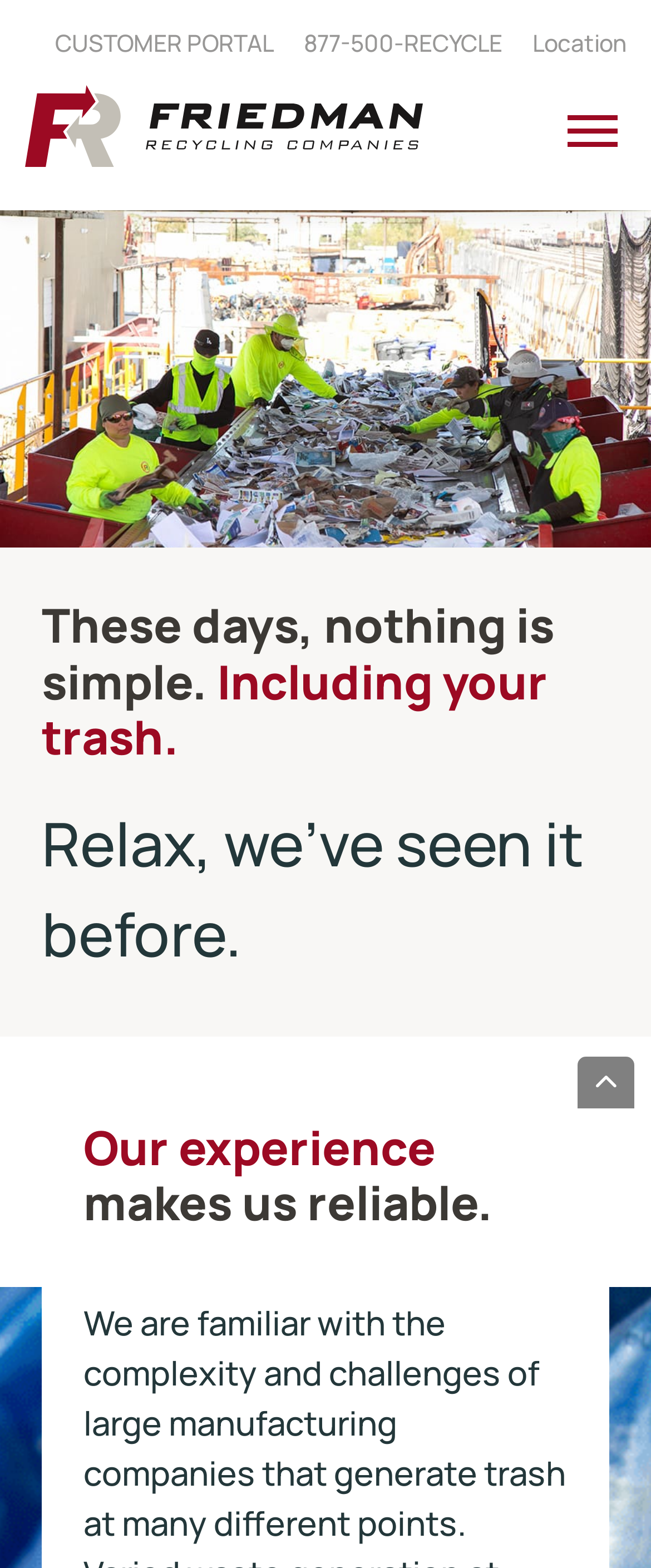How many links are in the top navigation bar?
Please provide a single word or phrase as your answer based on the screenshot.

3